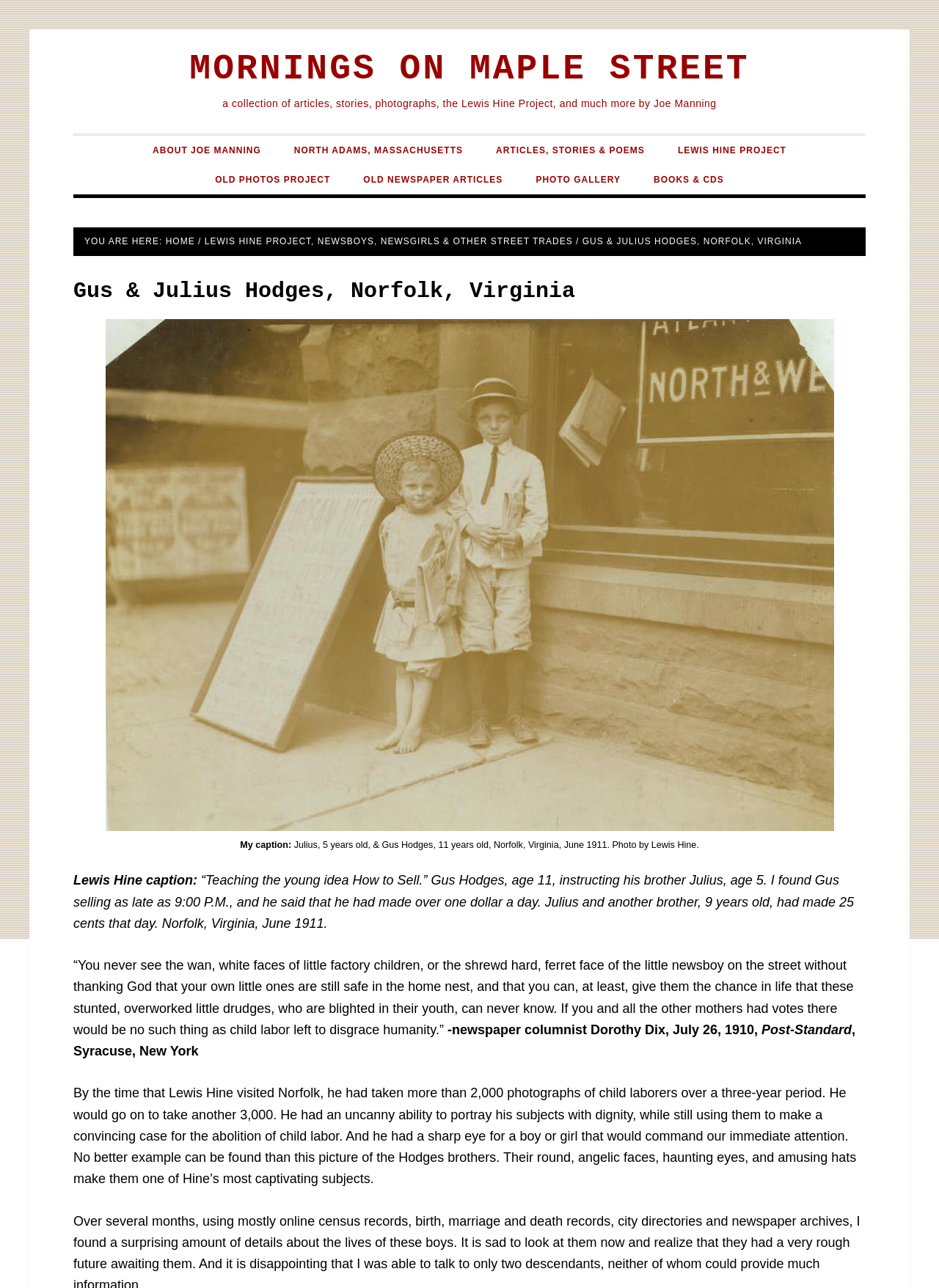Using the details from the image, please elaborate on the following question: What is the name of the newspaper mentioned on the webpage?

I found the answer by reading the text, which mentions 'Post-Standard, Syracuse, New York'. This provides the name of the newspaper mentioned on the webpage.